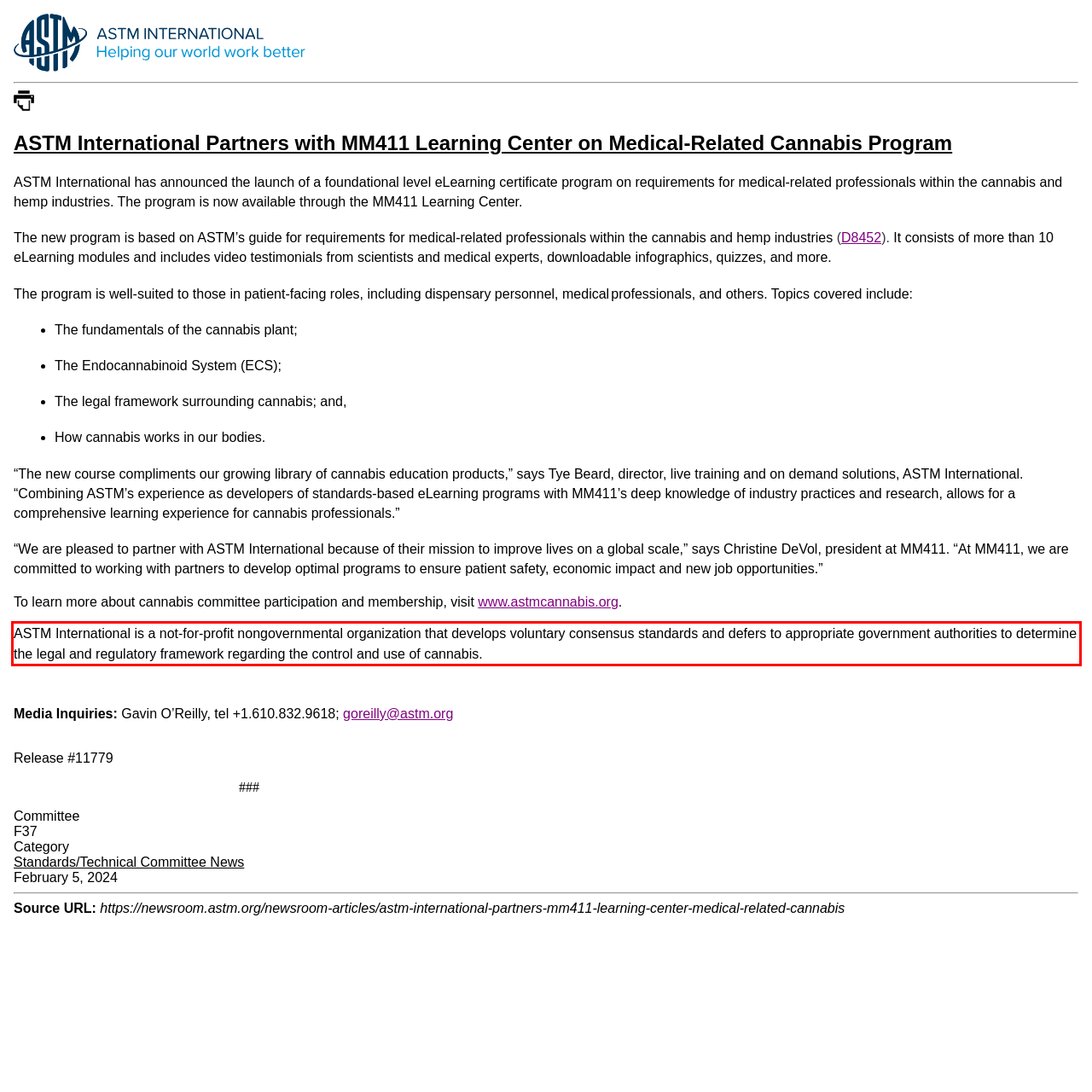You are provided with a screenshot of a webpage that includes a UI element enclosed in a red rectangle. Extract the text content inside this red rectangle.

ASTM International is a not-for-profit nongovernmental organization that develops voluntary consensus standards and defers to appropriate government authorities to determine the legal and regulatory framework regarding the control and use of cannabis.